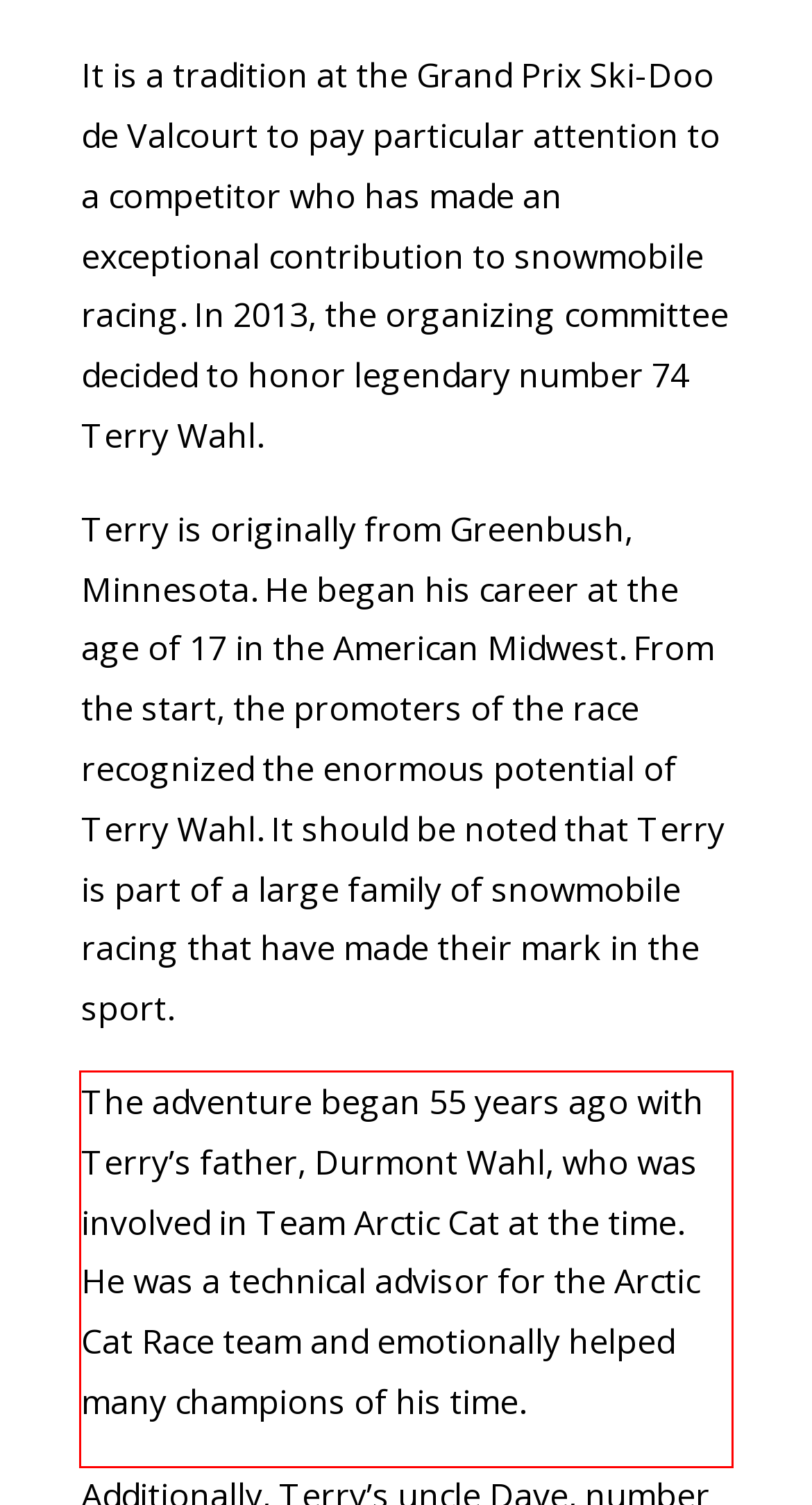Please analyze the provided webpage screenshot and perform OCR to extract the text content from the red rectangle bounding box.

The adventure began 55 years ago with Terry’s father, Durmont Wahl, who was involved in Team Arctic Cat at the time. He was a technical advisor for the Arctic Cat Race team and emotionally helped many champions of his time.